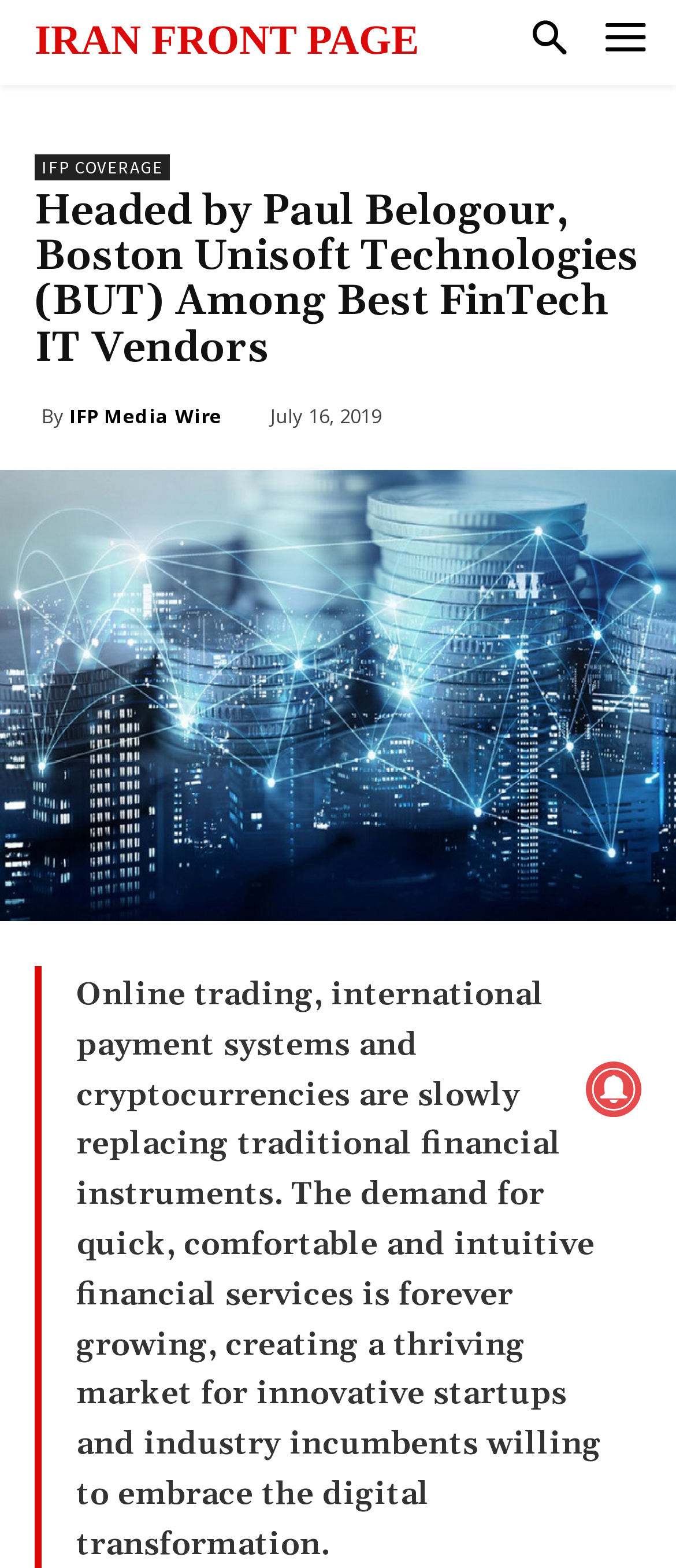Please identify the primary heading of the webpage and give its text content.

Headed by Paul Belogour, Boston Unisoft Technologies (BUT) Among Best FinTech IT Vendors